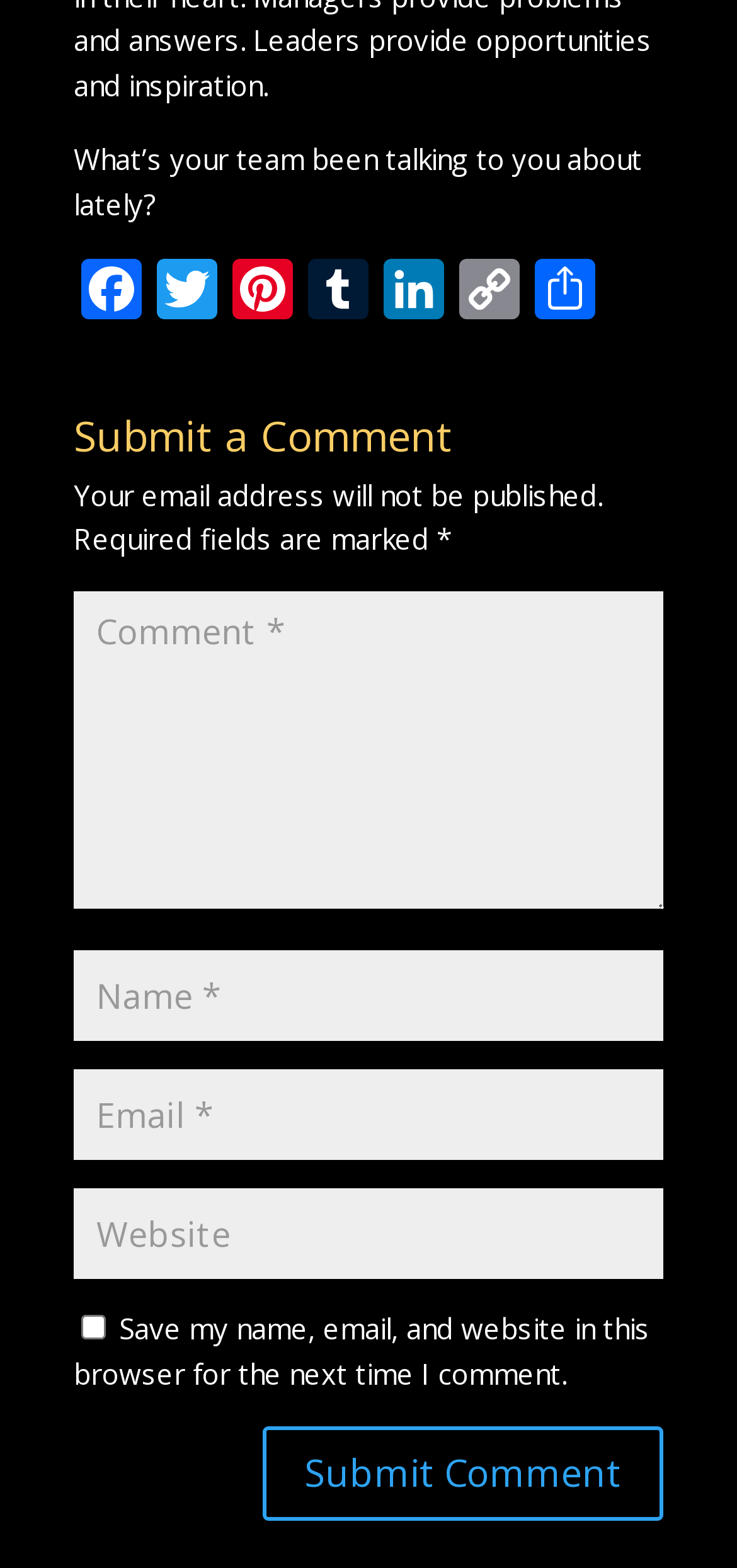What social media platforms are available for sharing?
Please provide a detailed and thorough answer to the question.

The links 'Facebook', 'Twitter', 'Pinterest', 'LinkedIn', and 'Tumblr' are present on the webpage, suggesting that users can share content on these social media platforms.